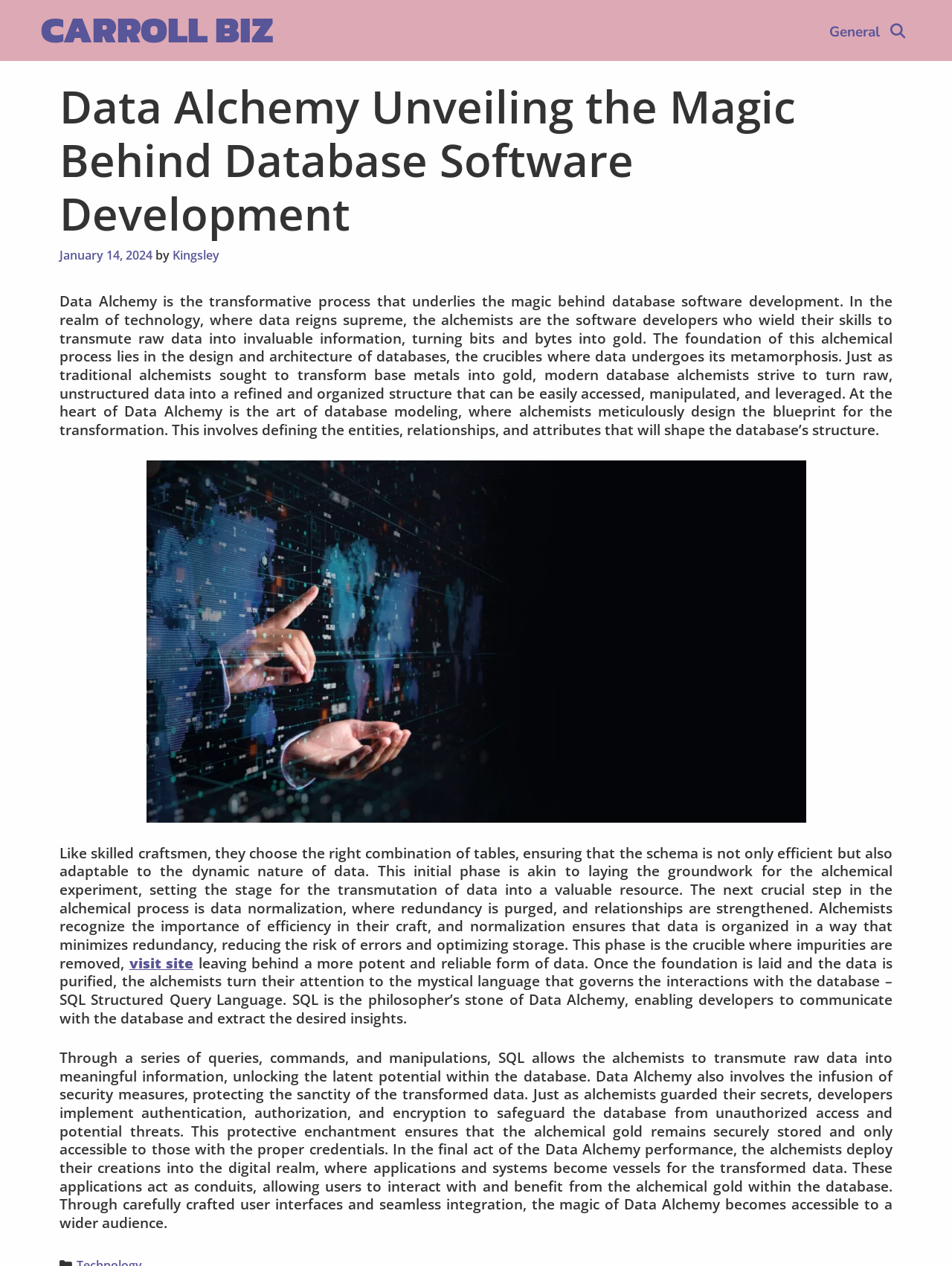Please find and provide the title of the webpage.

Data Alchemy Unveiling the Magic Behind Database Software Development